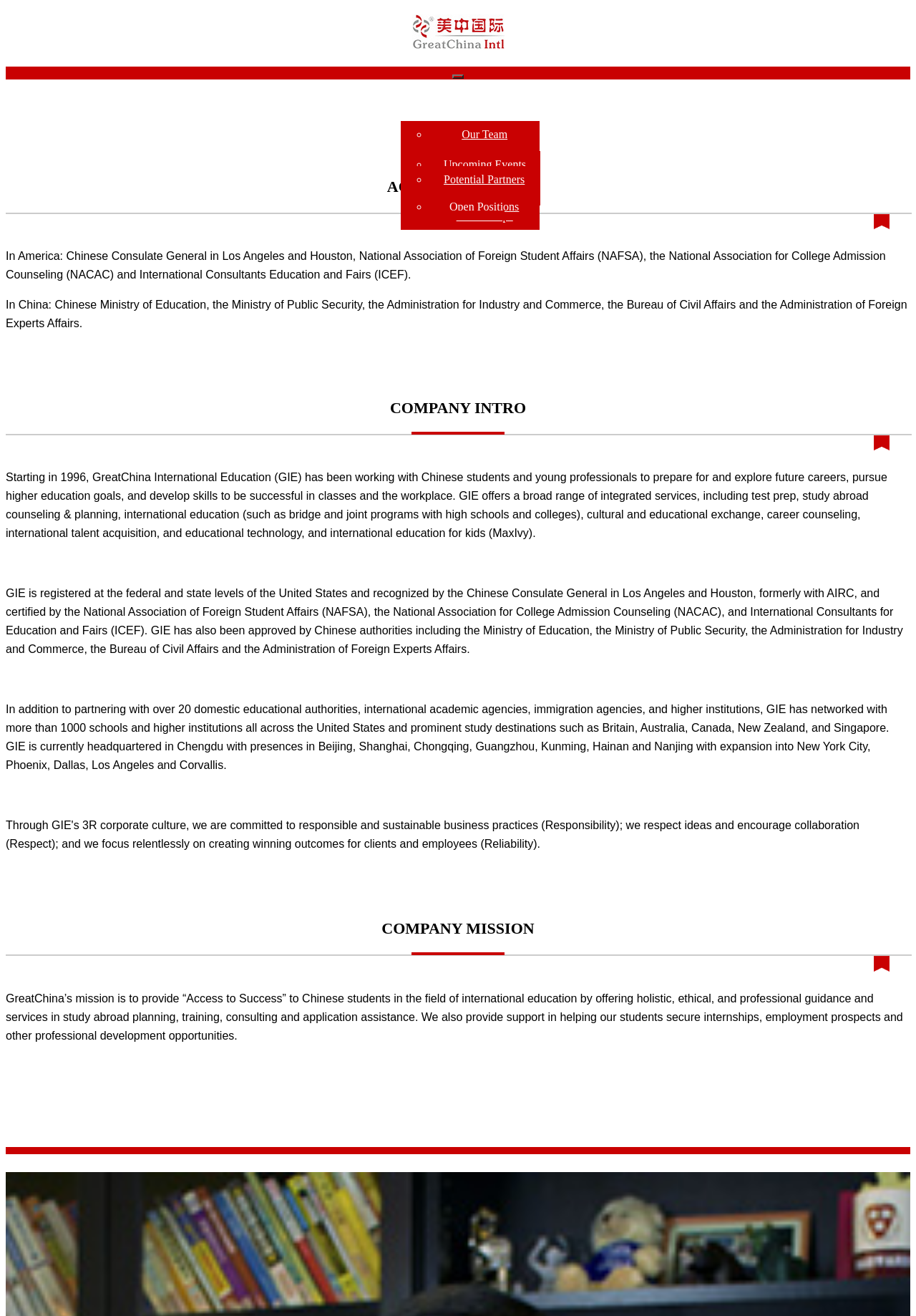What are the accreditations of GIE?
Please provide a single word or phrase answer based on the image.

NAFSA, NACAC, ICEF, etc.